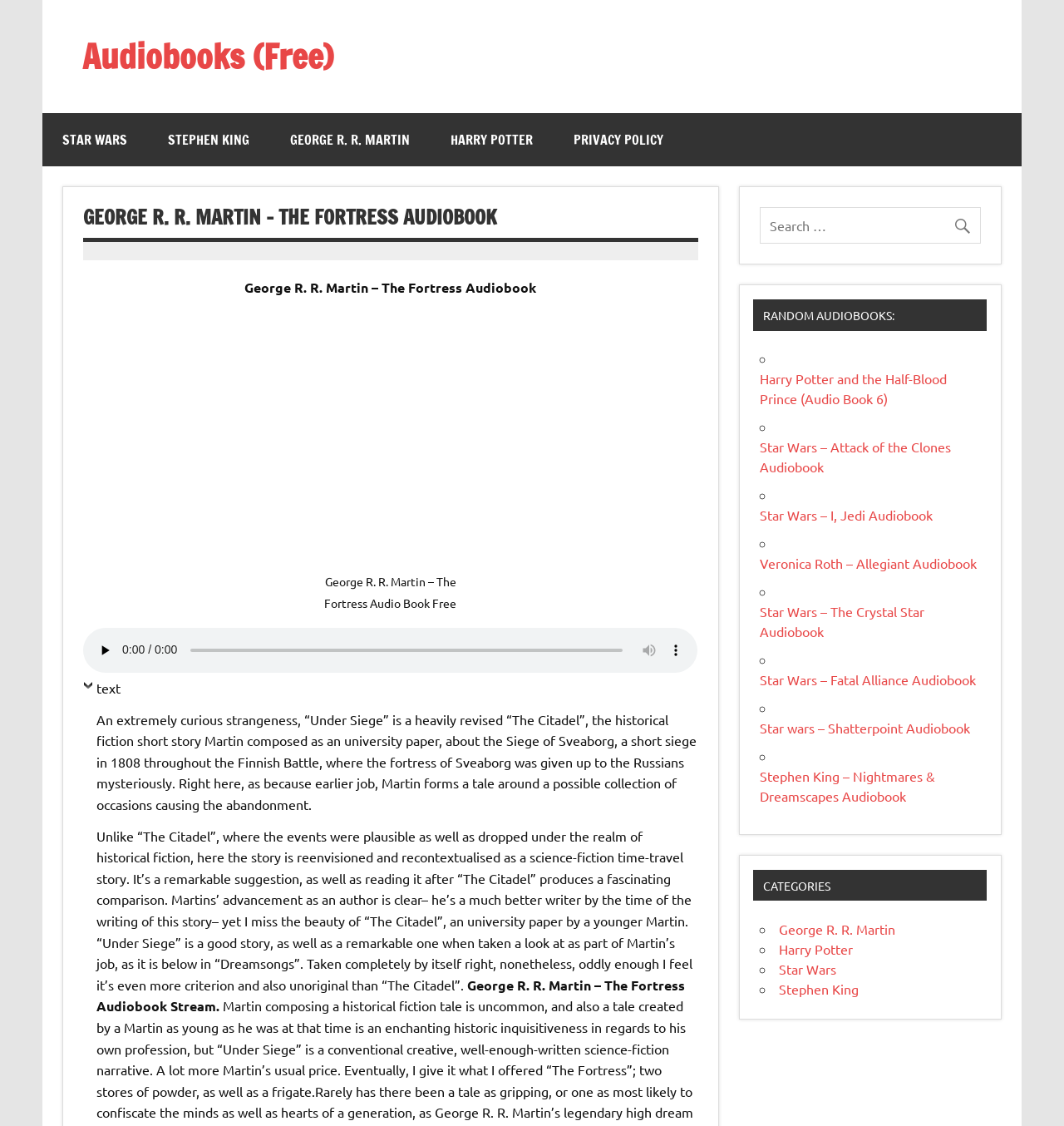Locate the bounding box coordinates of the element to click to perform the following action: 'View George R. R. Martin's audiobooks'. The coordinates should be given as four float values between 0 and 1, in the form of [left, top, right, bottom].

[0.254, 0.1, 0.404, 0.148]